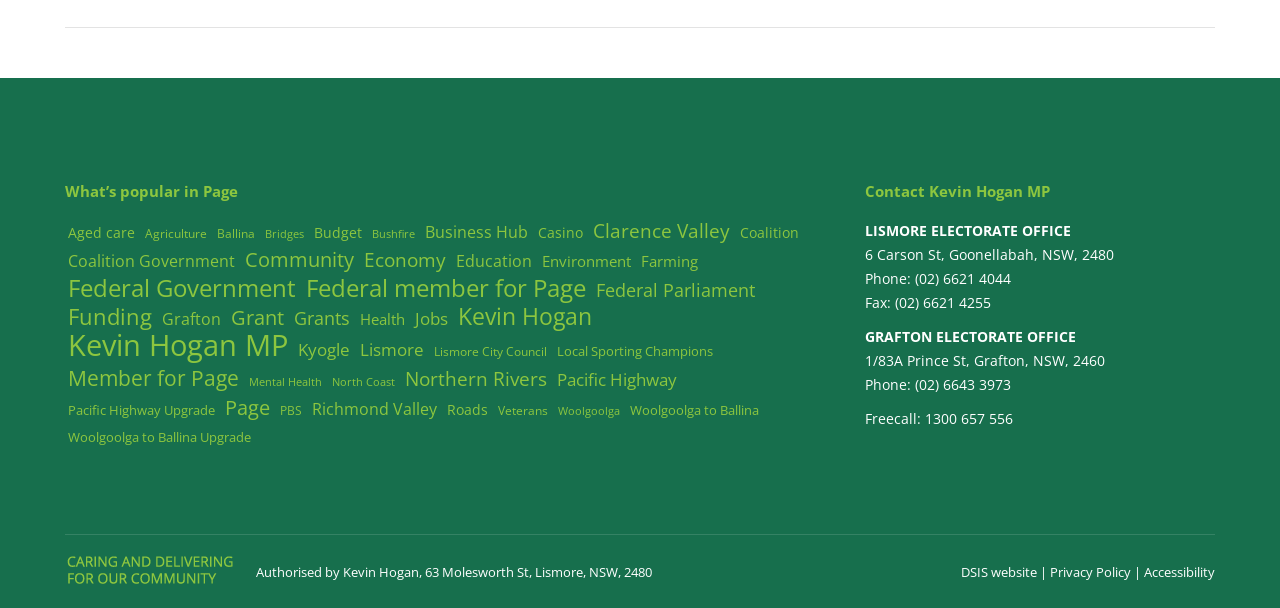Determine the coordinates of the bounding box that should be clicked to complete the instruction: "Click on Aged care". The coordinates should be represented by four float numbers between 0 and 1: [left, top, right, bottom].

[0.051, 0.363, 0.108, 0.403]